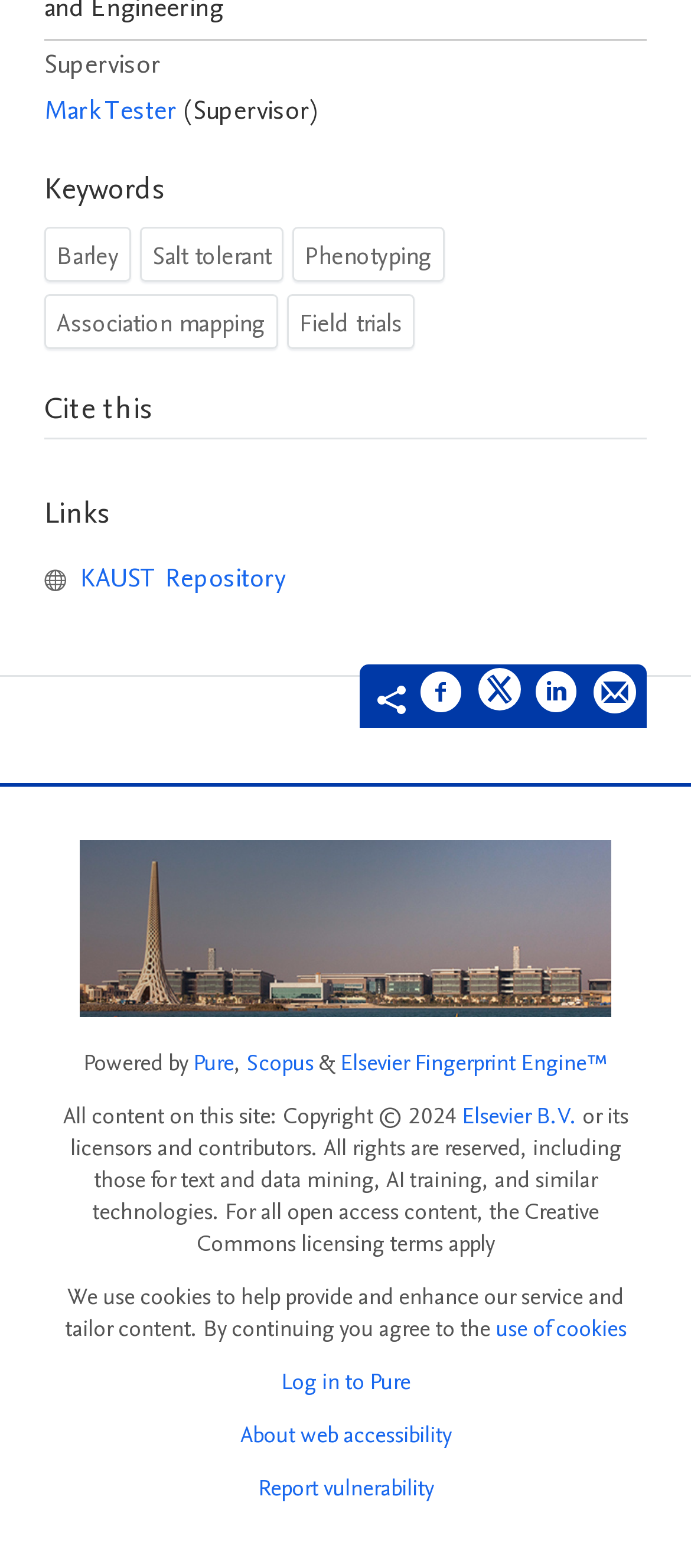Locate the bounding box coordinates of the element's region that should be clicked to carry out the following instruction: "Log in to Pure". The coordinates need to be four float numbers between 0 and 1, i.e., [left, top, right, bottom].

[0.406, 0.871, 0.594, 0.891]